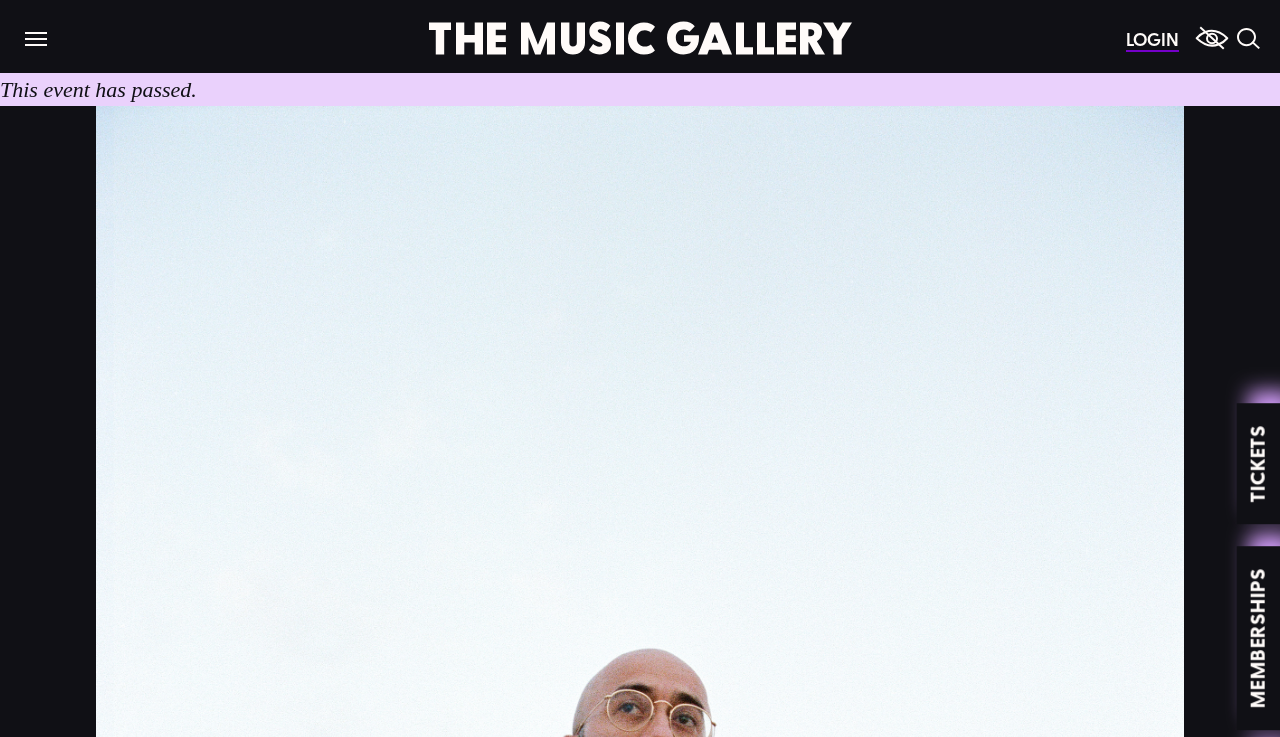What are the two links on the right side?
Please use the image to provide an in-depth answer to the question.

The webpage contains two links on the right side, one labeled 'MEMBERSHIPS' and another labeled 'TICKETS'. These links may be related to purchasing tickets or memberships for the event or the Music Gallery.